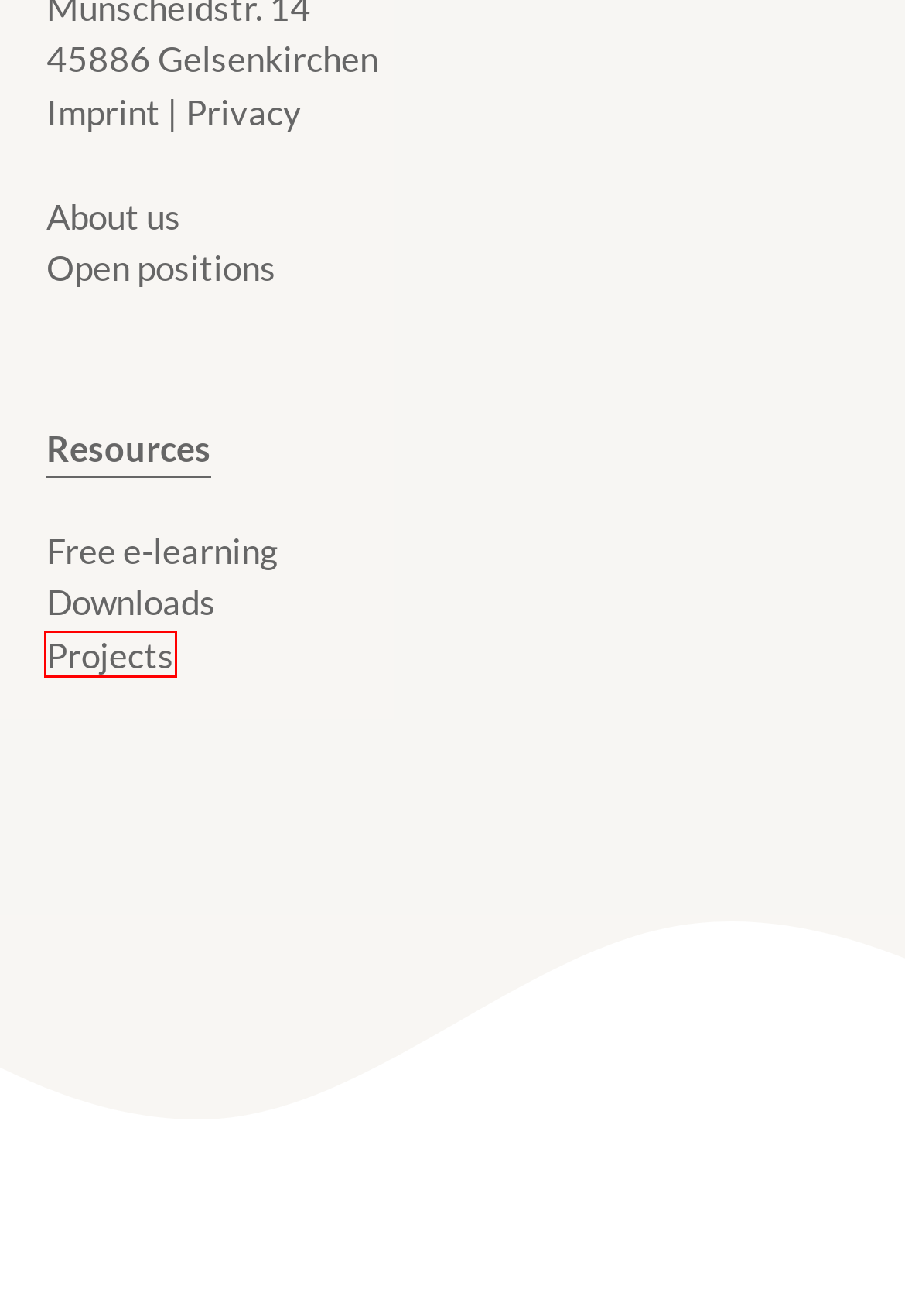Review the screenshot of a webpage which includes a red bounding box around an element. Select the description that best fits the new webpage once the element in the bounding box is clicked. Here are the candidates:
A. Critical vulnerability found in medical devices!
B. Imprint
C. GDPiRate attack means trouble for GDPR!
D. Downloads
E. Jugendschutzfilter JusProg - gute Grundlage aber kein Elternersatz!
F. IT security projects
G. Datenschutzerklärung
H. Windows 7 Support End - And what now? A switch to Linux?

F